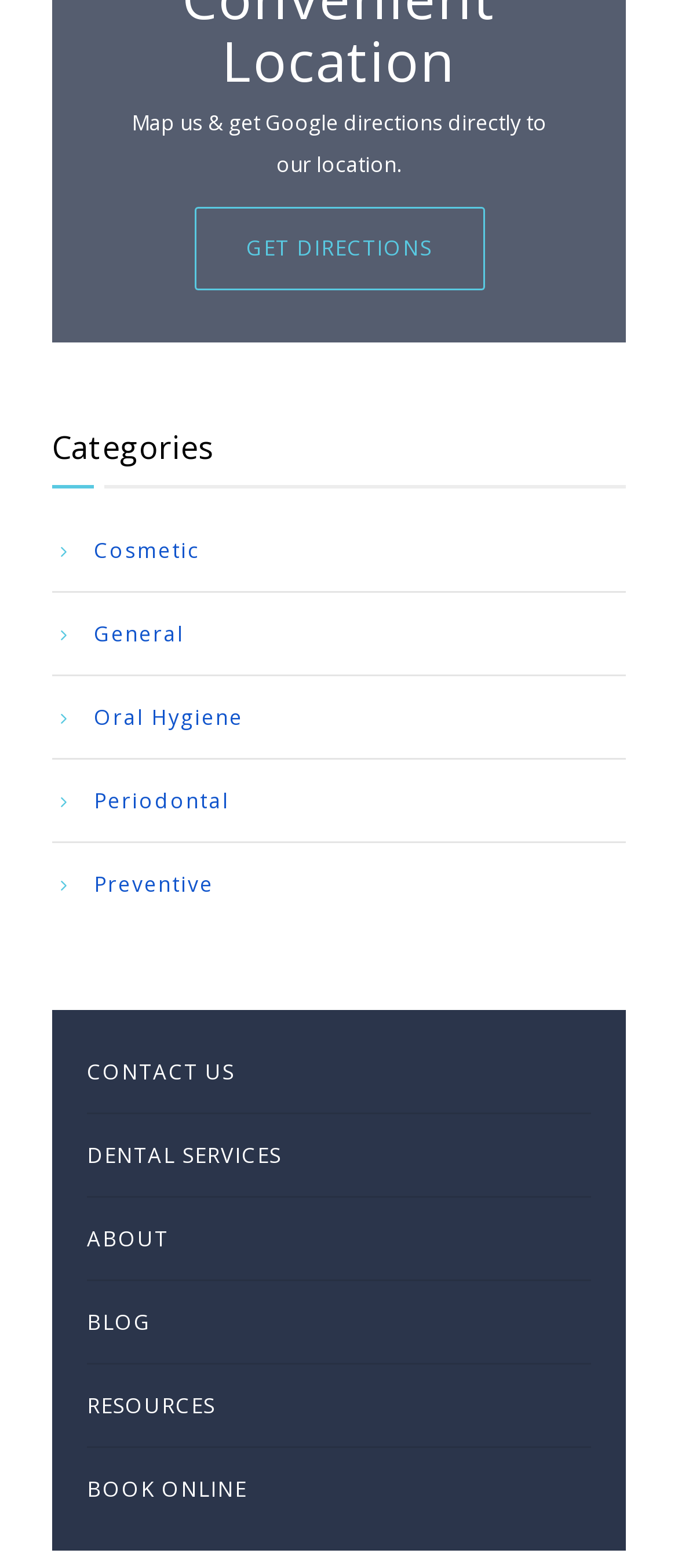Highlight the bounding box coordinates of the region I should click on to meet the following instruction: "Read the blog".

[0.128, 0.817, 0.872, 0.87]